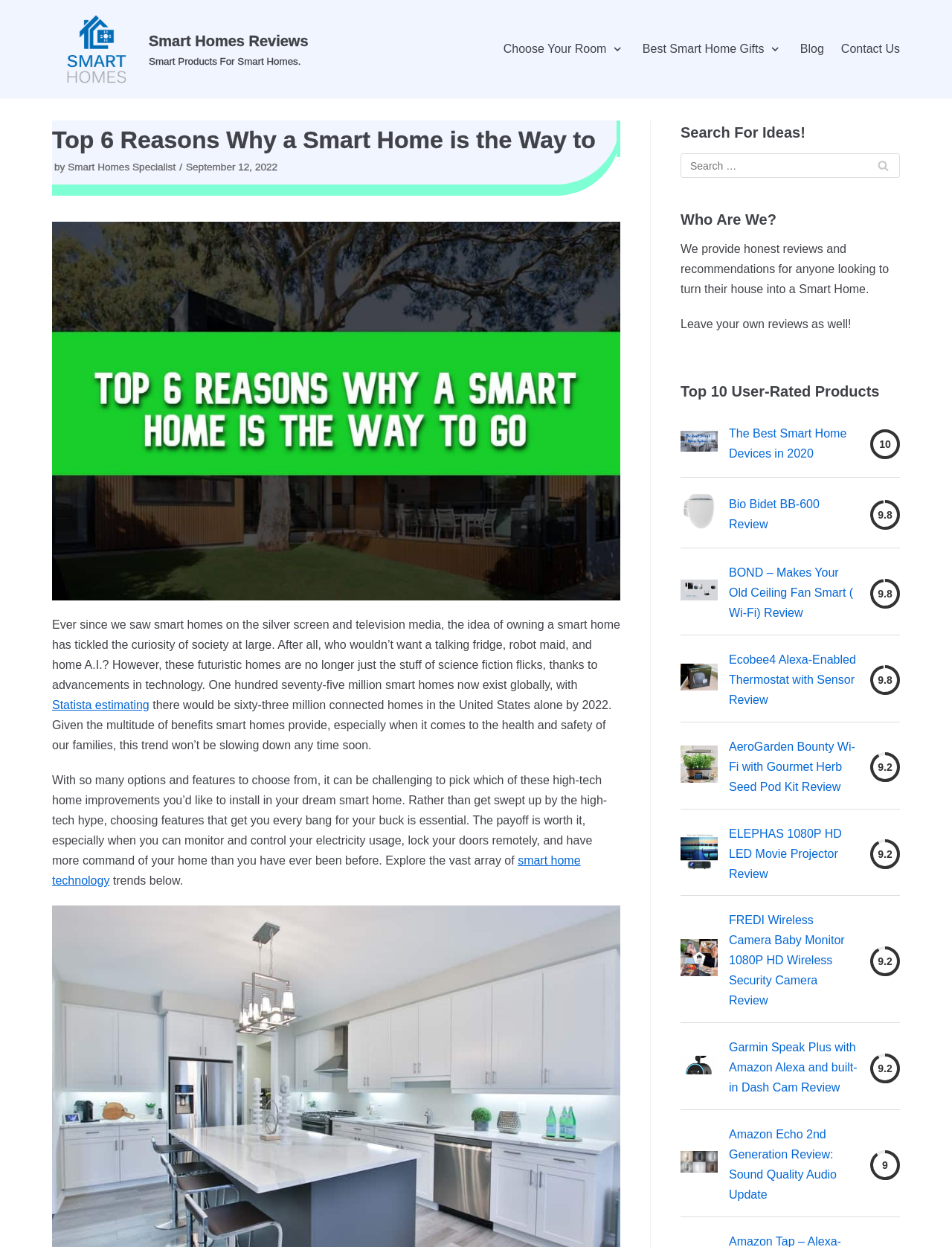Can you find the bounding box coordinates of the area I should click to execute the following instruction: "Check 'Top 10 User-Rated Products'"?

[0.715, 0.307, 0.924, 0.32]